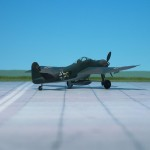What is the angle of the shot in the image?
Based on the image, respond with a single word or phrase.

Low angle